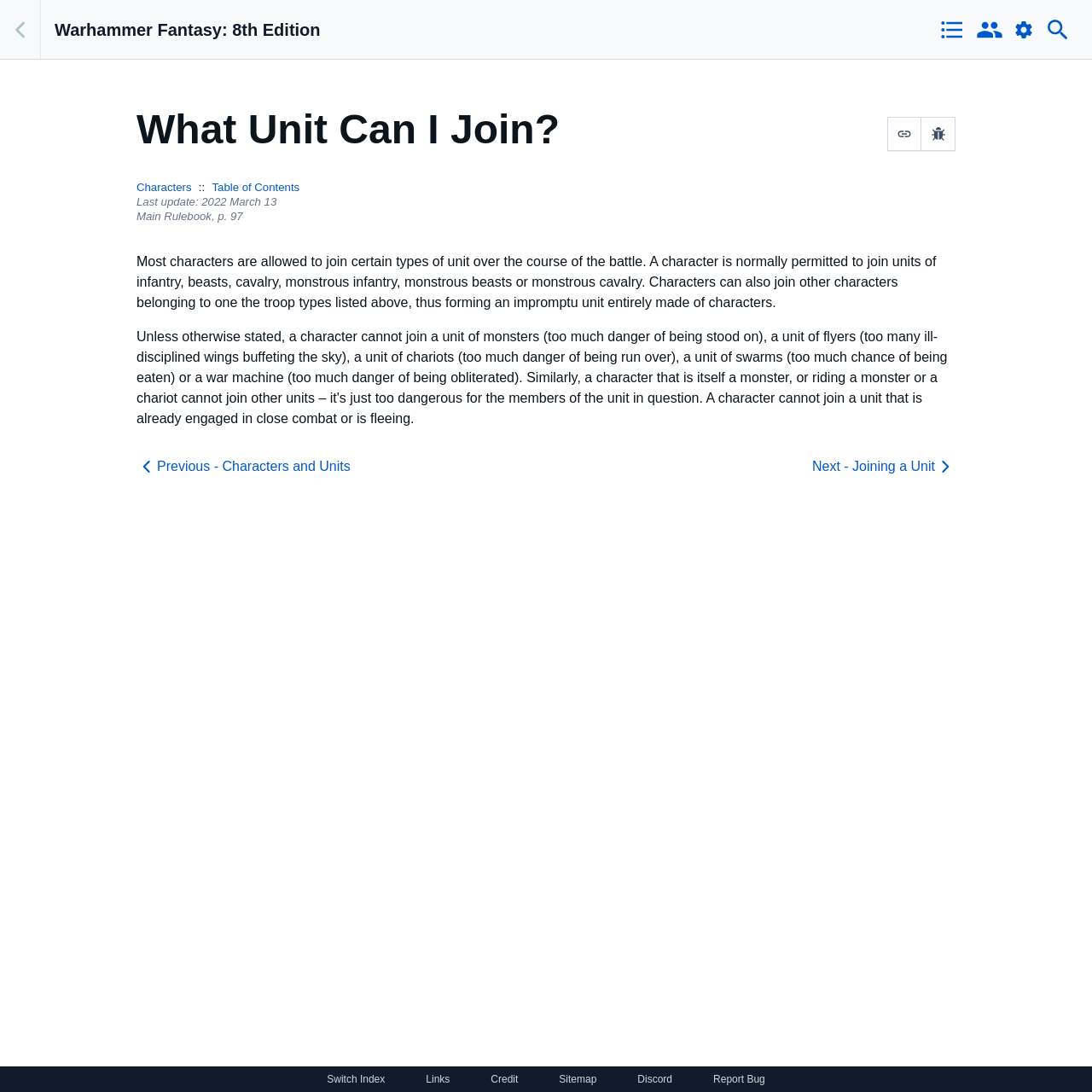Select the bounding box coordinates of the element I need to click to carry out the following instruction: "Go back".

[0.0, 0.0, 0.038, 0.054]